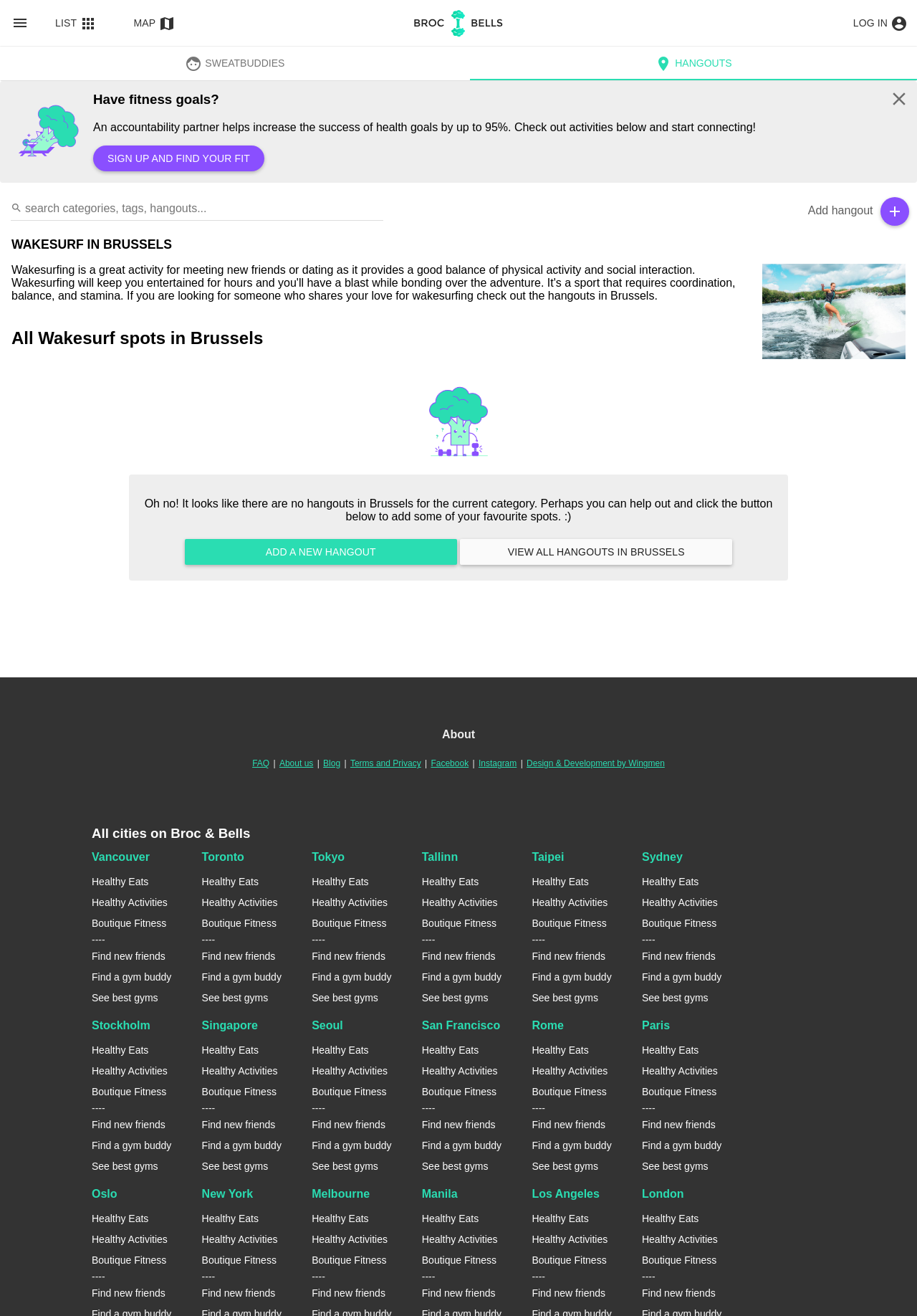What is the purpose of the 'ADD A NEW HANGOUT' button?
Please utilize the information in the image to give a detailed response to the question.

The 'ADD A NEW HANGOUT' button is likely for users to add new hangouts or spots in Brussels, as it is located in the section 'All Wakesurf spots in Brussels' and is accompanied by a message encouraging users to add their favorite spots.